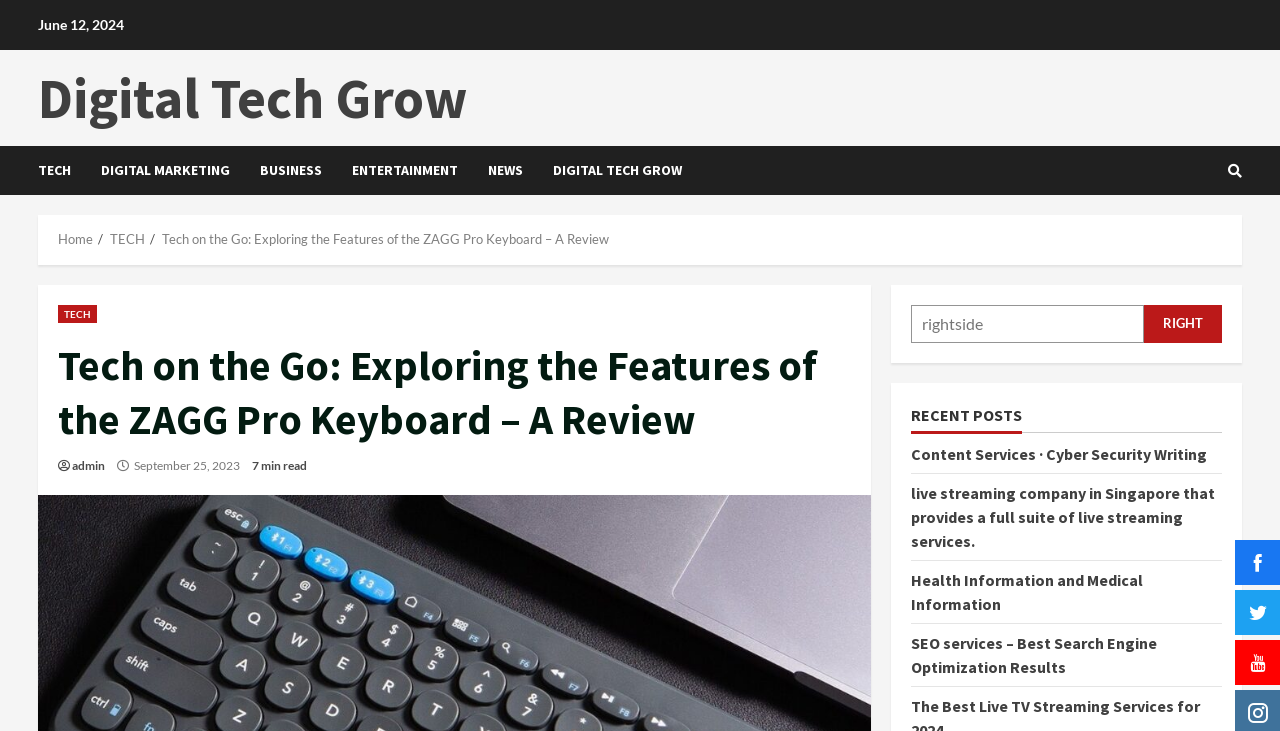Please specify the bounding box coordinates of the clickable section necessary to execute the following command: "Click on the 'TECH' category".

[0.03, 0.2, 0.067, 0.267]